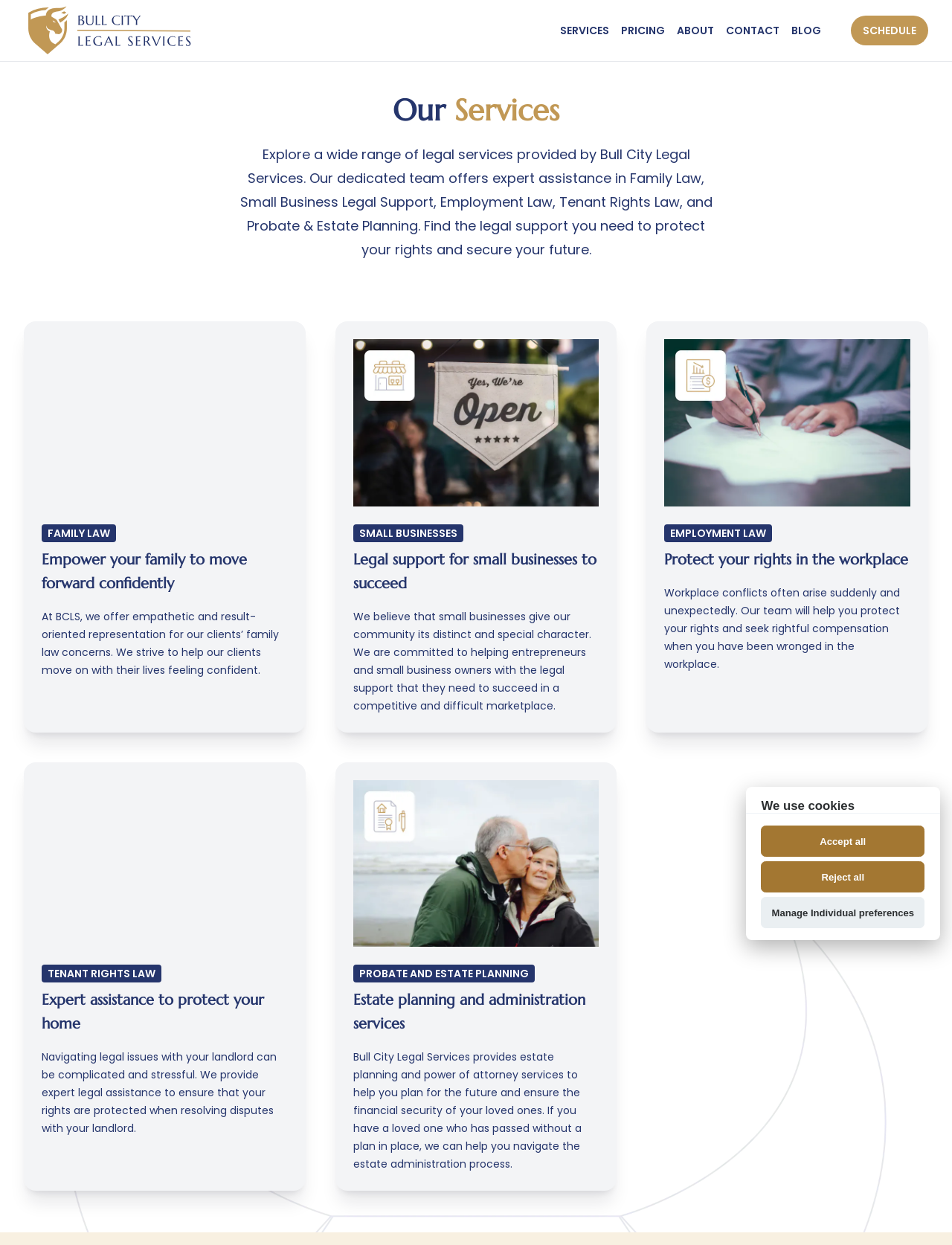Offer a meticulous description of the webpage's structure and content.

The webpage is about Bull City Legal Services, a law firm that provides a range of legal services. At the top, there is a logo and a navigation menu with links to "Home", "SERVICES", "PRICING", "ABOUT", "CONTACT", "BLOG", and "SCHEDULE". 

Below the navigation menu, there is a section with a heading "Our Services" and a brief introduction to the legal services offered by the firm. This section is divided into five parts, each representing a different area of law: Family Law, Small Businesses, Employment Law, Tenant Rights Law, and Probate & Estate Planning. Each part has a feature image, a heading, and a brief description of the services offered in that area.

The Family Law section is located at the top left, followed by the Small Businesses section to its right. The Employment Law section is below the Family Law section, and the Tenant Rights Law section is below the Small Businesses section. The Probate & Estate Planning section is located at the bottom right.

In the background, there is a large image that spans the entire width of the page. At the bottom right, there is a dialog box with a heading "We use cookies" and three buttons: "Accept all", "Reject all", and "Manage Individual preferences".